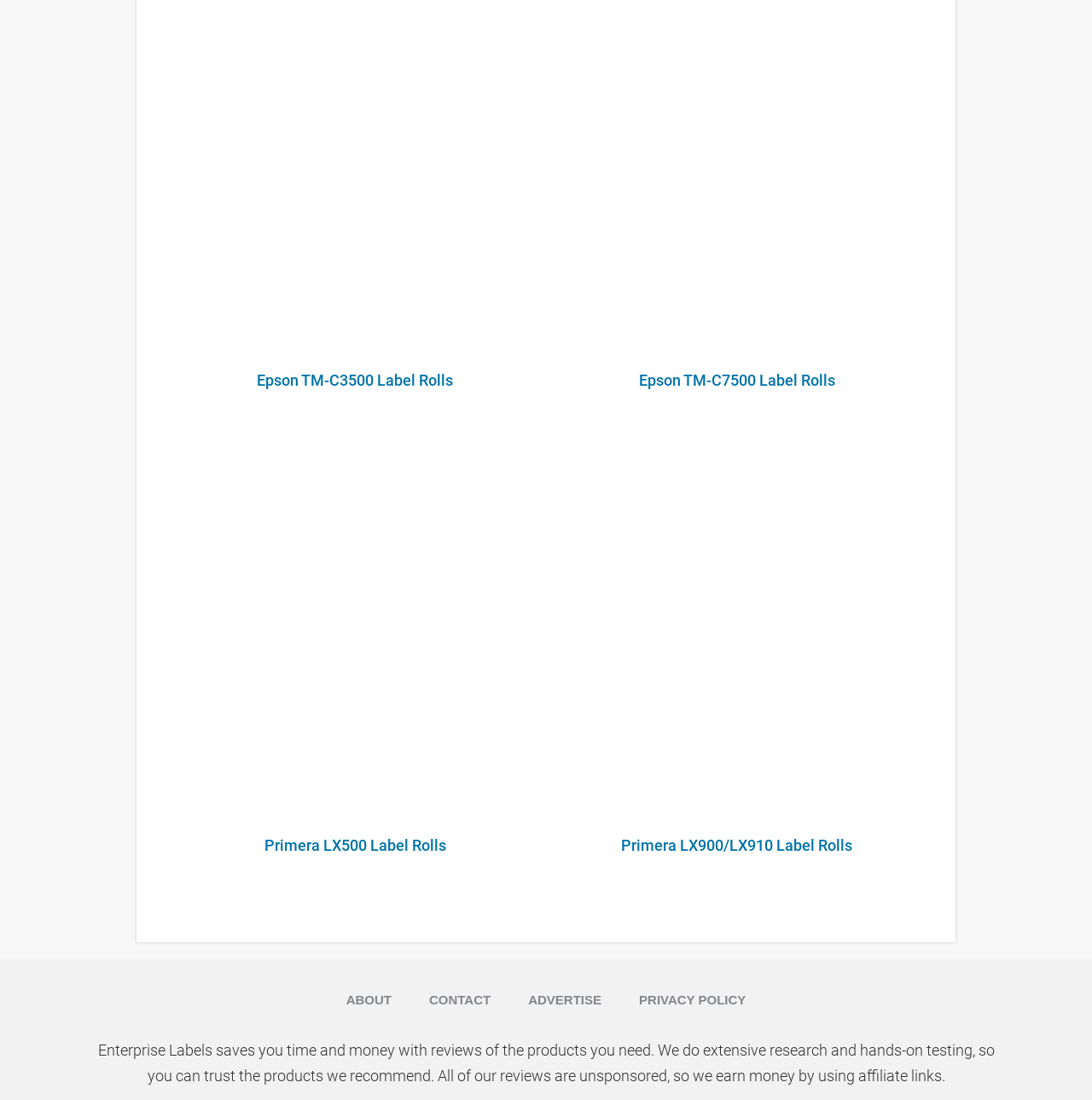Please identify the bounding box coordinates of the element I need to click to follow this instruction: "Visit the homepage by clicking 'HOME'".

None